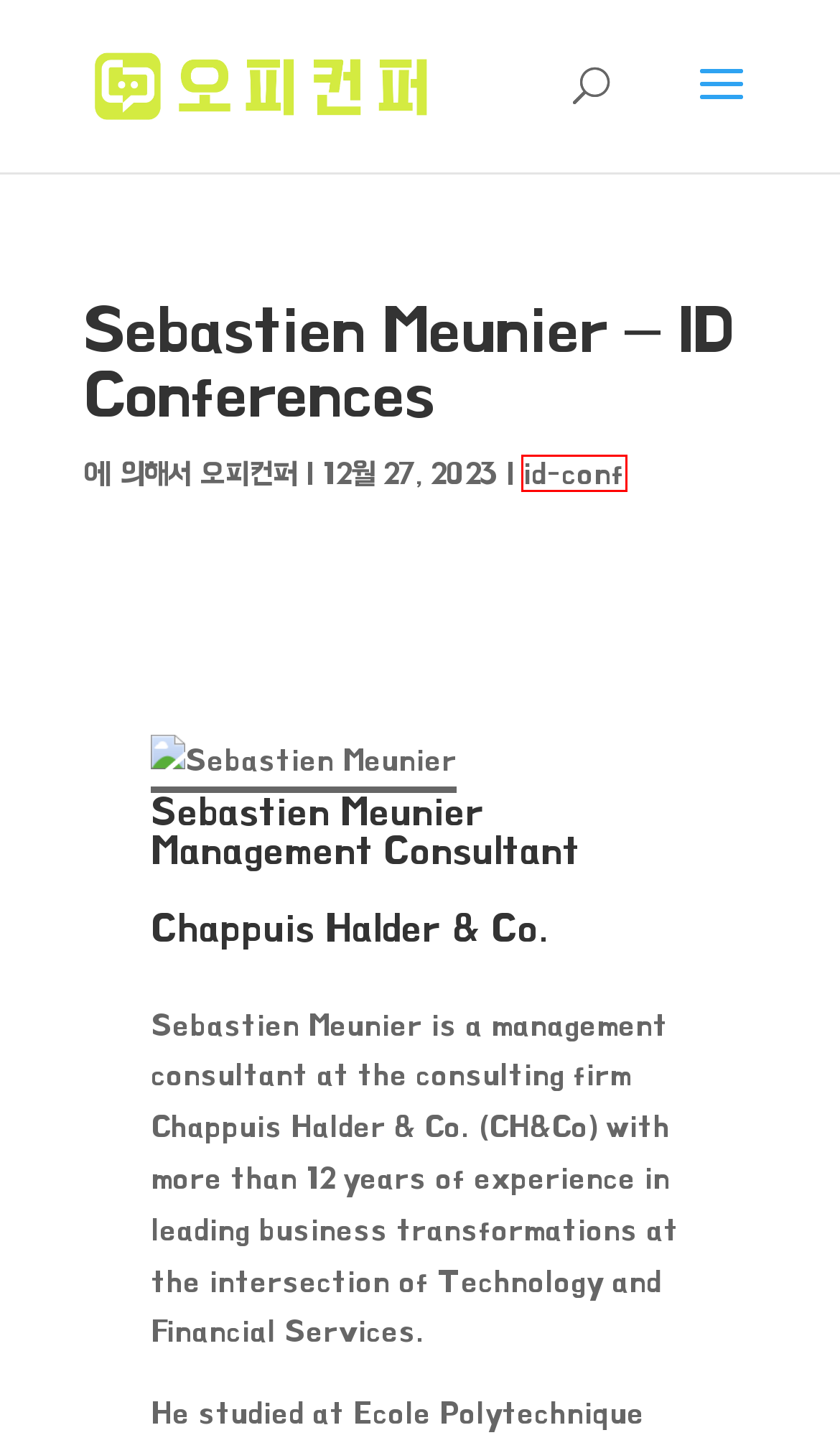You have a screenshot of a webpage with a red bounding box highlighting a UI element. Your task is to select the best webpage description that corresponds to the new webpage after clicking the element. Here are the descriptions:
A. 오피(OP), 오피사이트 플랫폼 오피컨퍼
B. (GRC Forum) - Business Roles - European Identity Conference - 오피(OP), 오피사이트 플랫폼 오피컨퍼
C. 오피컨퍼 - 오피(OP), 오피사이트 플랫폼 오피컨퍼
D. Eric Voss - European Identity Conference - 오피(OP), 오피사이트 플랫폼 오피컨퍼
E. Presentations and filmed materials | European Identity Conference Blog - 오피(OP), 오피사이트 플랫폼 오피컨퍼
F. 전국에서 가장많은 오피(OP)가 입점한 오피사이트 순위 정보 - 오피(OP), 오피사이트 플랫폼 오피컨퍼
G. id-conf - 오피(OP), 오피사이트 플랫폼 오피컨퍼
H. Application Security - ID Conferences - 오피(OP), 오피사이트 플랫폼 오피컨퍼

G